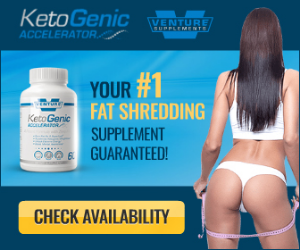Generate a detailed caption that describes the image.

The image promotes the "KetoGenic Accelerator," a dietary supplement marketed as a top choice for fat shredding. It features a visually striking bottle of the product placed prominently against a vibrant background. The caption on the advertisement emphasizes its effectiveness as "YOUR #1 FAT SHREDDING SUPPLEMENT GUARANTEED!" Below the product, there's a call to action inviting viewers to "CHECK AVAILABILITY." The layout is designed to capture attention, highlighting the supplement’s benefits while displaying an appealing visual associated with a health-conscious lifestyle.